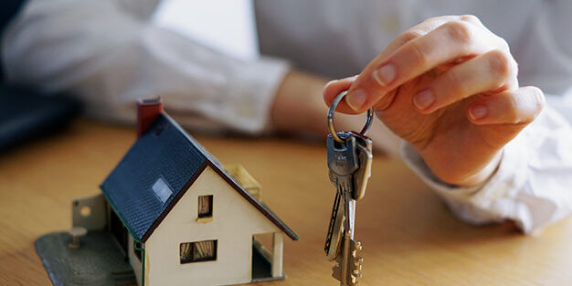Offer a comprehensive description of the image.

The image captures a moment in the real estate process, showcasing a person's hand gracefully holding a set of keys above a miniature model of a house. This symbolic gesture represents the transition of homeownership, suggesting the excitement and significance of receiving the keys to a new property. The background is softly blurred, focusing attention on the hand and the keys, which reflect both promise and opportunity. This visual encapsulates the professional assistance provided by real estate agents, emphasizing their role in facilitating important transactions and helping clients navigate the dynamic landscape of property buying and selling.